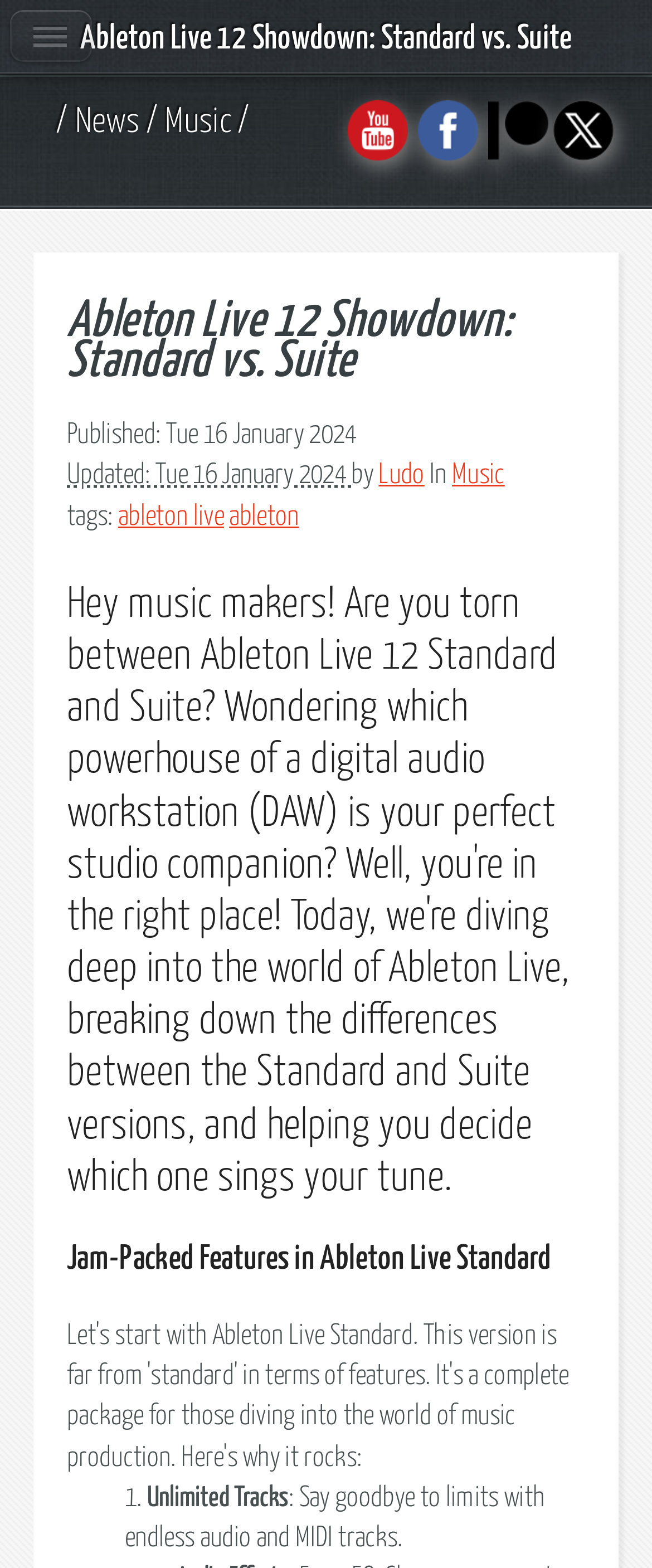Find the bounding box coordinates of the clickable area that will achieve the following instruction: "Check the features of Ableton Live Standard".

[0.191, 0.947, 0.835, 0.99]